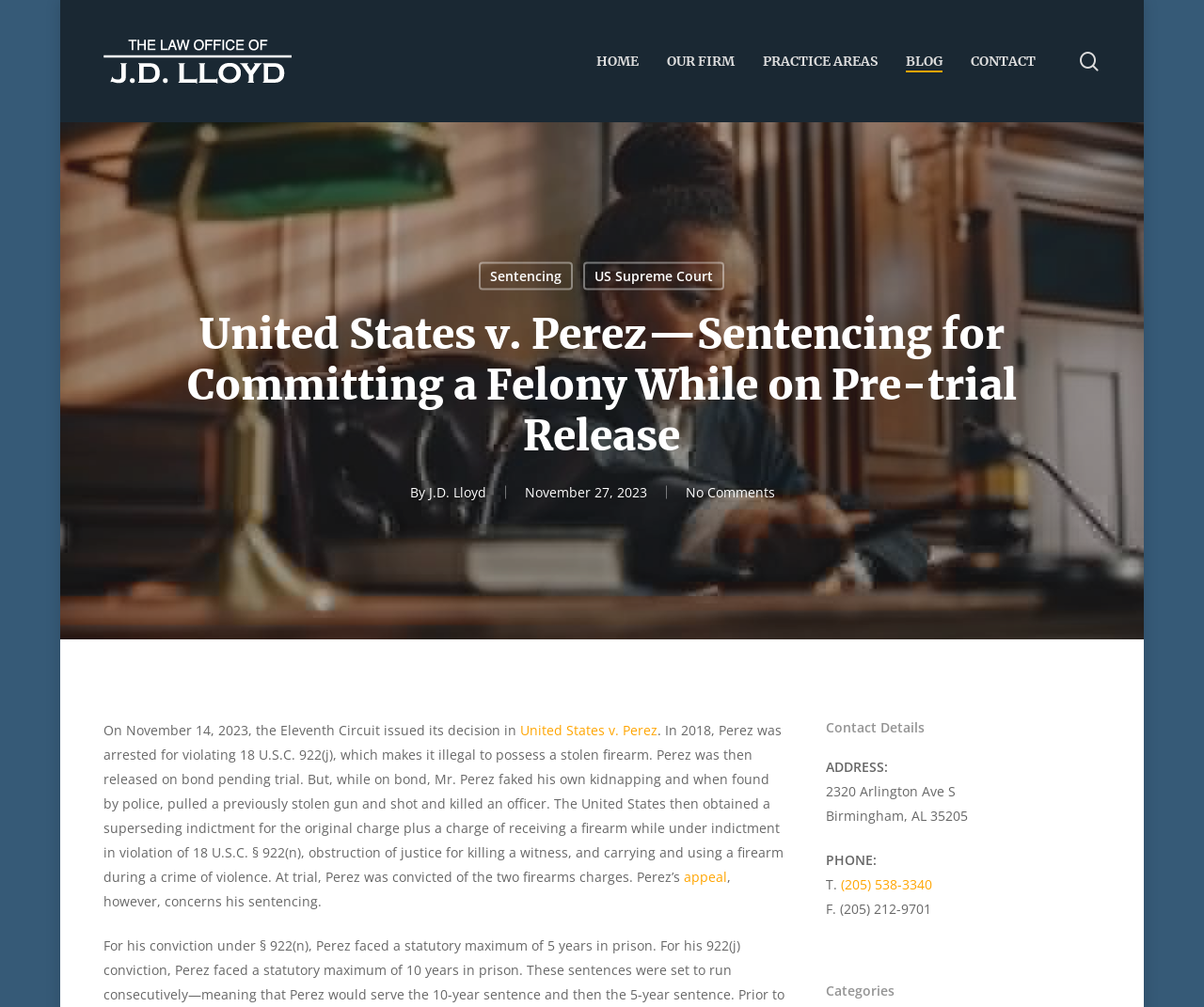Provide the bounding box coordinates in the format (top-left x, top-left y, bottom-right x, bottom-right y). All values are floating point numbers between 0 and 1. Determine the bounding box coordinate of the UI element described as: J.D. Lloyd

[0.356, 0.479, 0.404, 0.497]